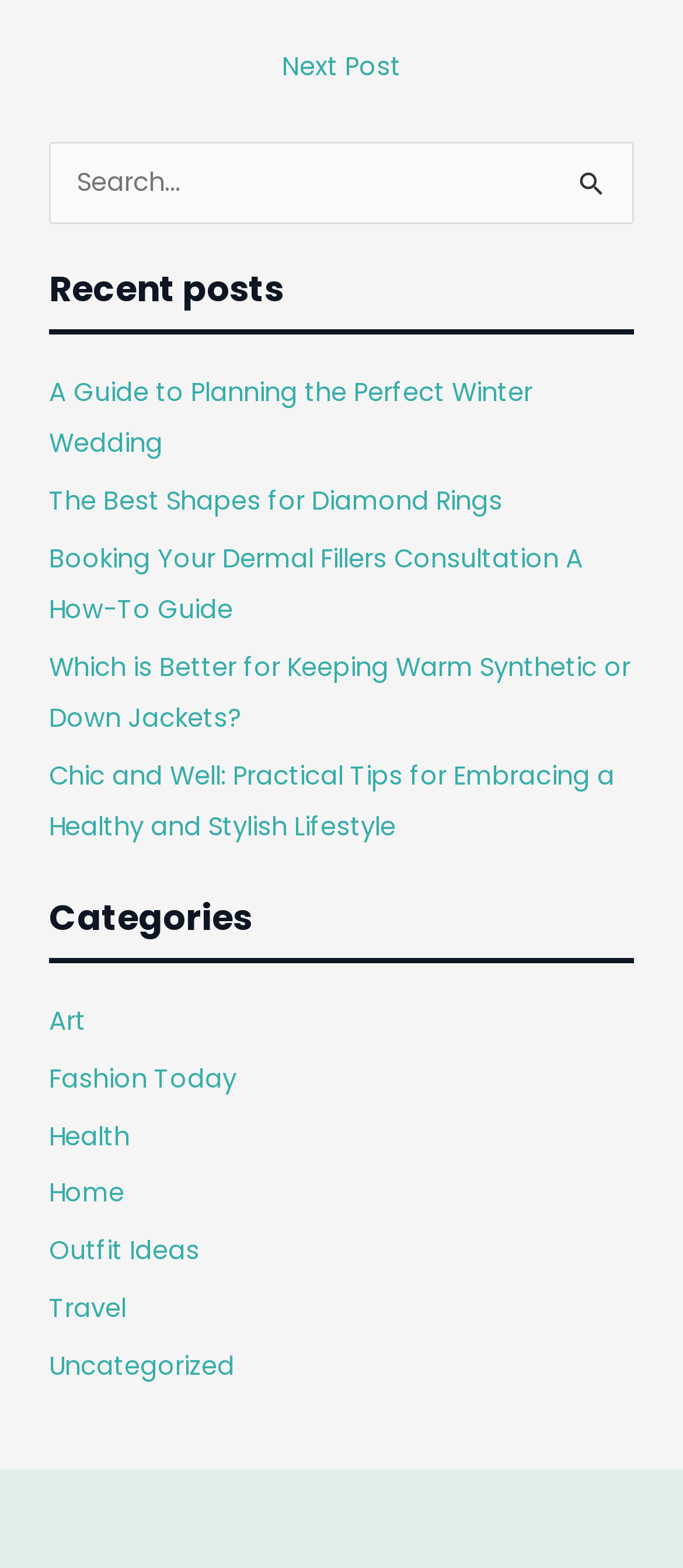Show the bounding box coordinates of the region that should be clicked to follow the instruction: "Explore the Clean Tech tag."

None